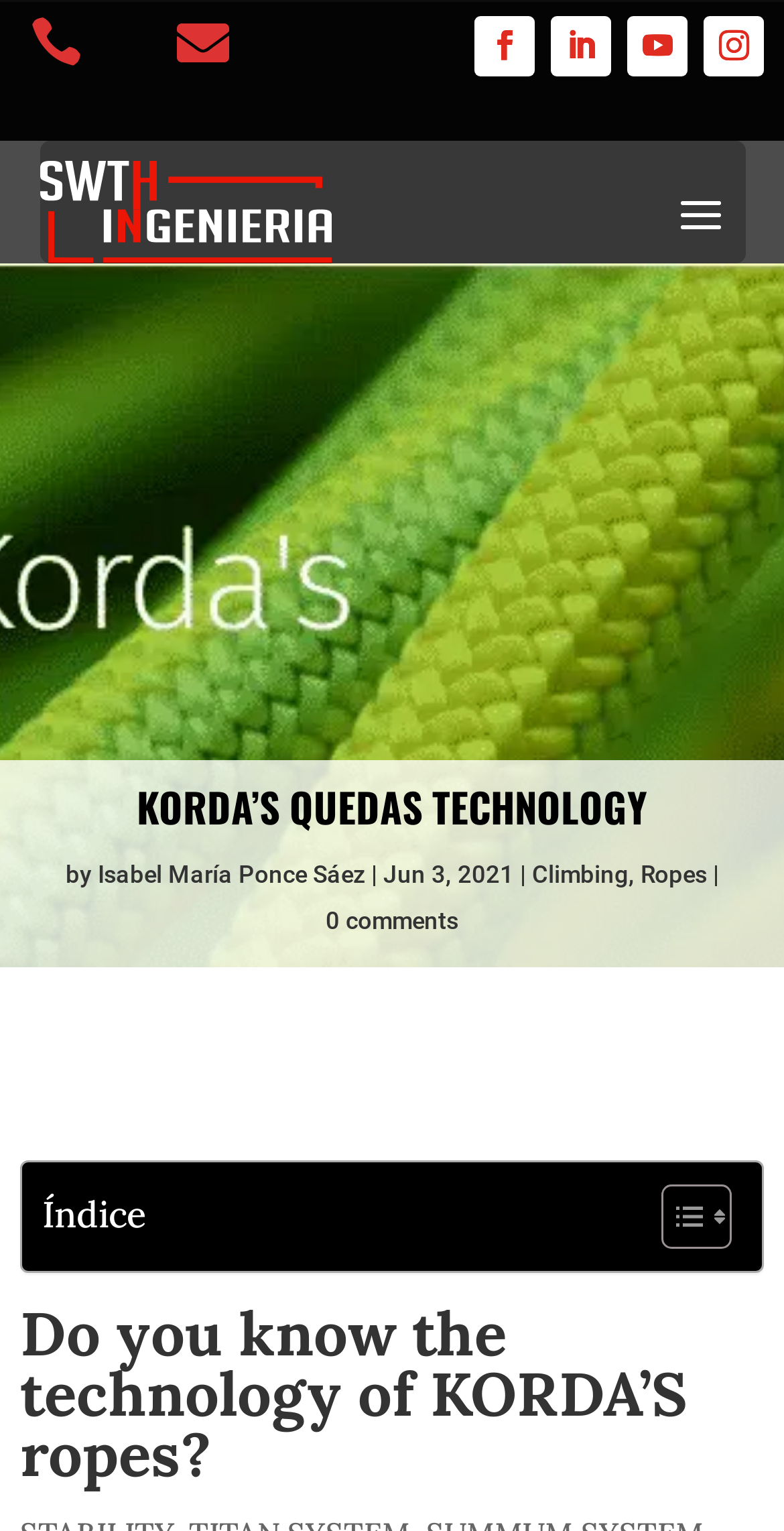Using the webpage screenshot, locate the HTML element that fits the following description and provide its bounding box: "alt="SWTH Ingeniería Home"".

[0.05, 0.105, 0.423, 0.172]